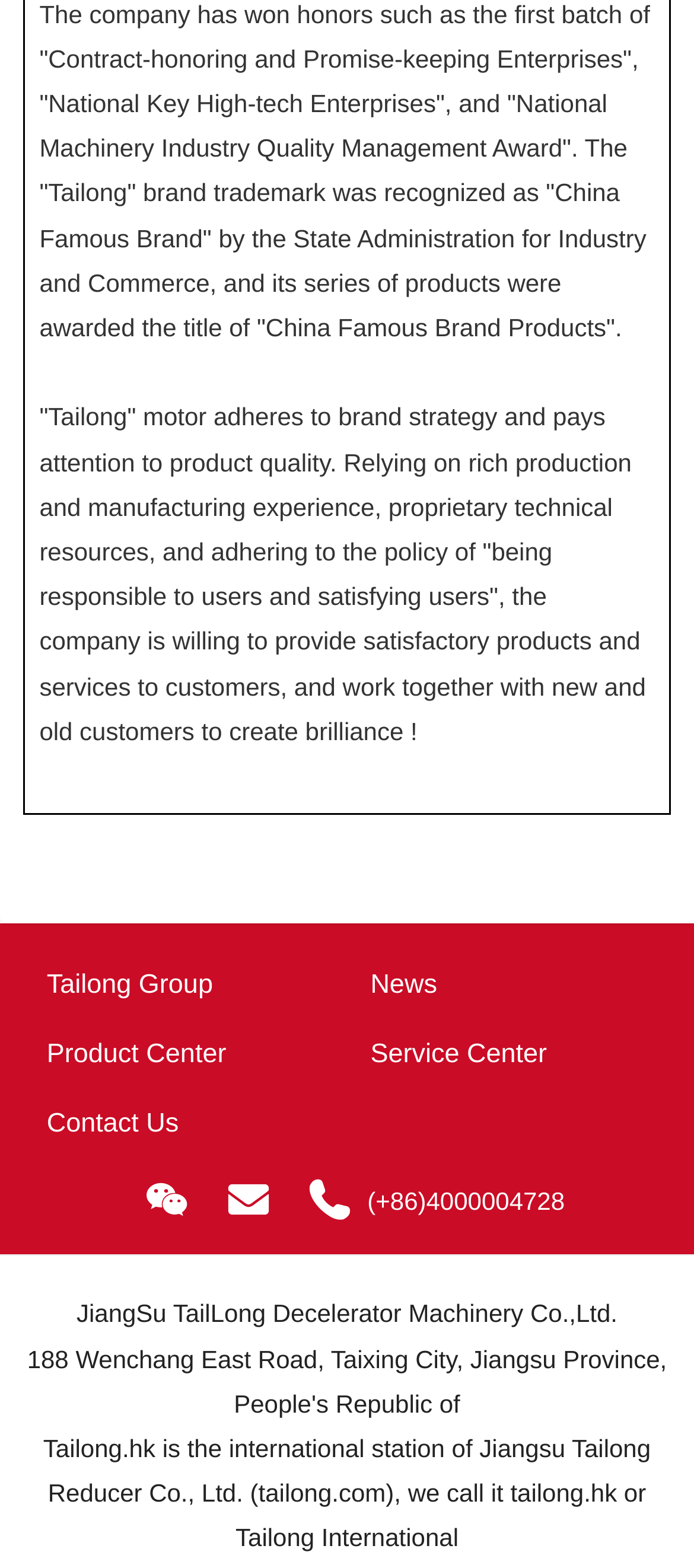Locate the bounding box coordinates of the element that needs to be clicked to carry out the instruction: "Click on Microsoft PowerPoint". The coordinates should be given as four float numbers ranging from 0 to 1, i.e., [left, top, right, bottom].

None